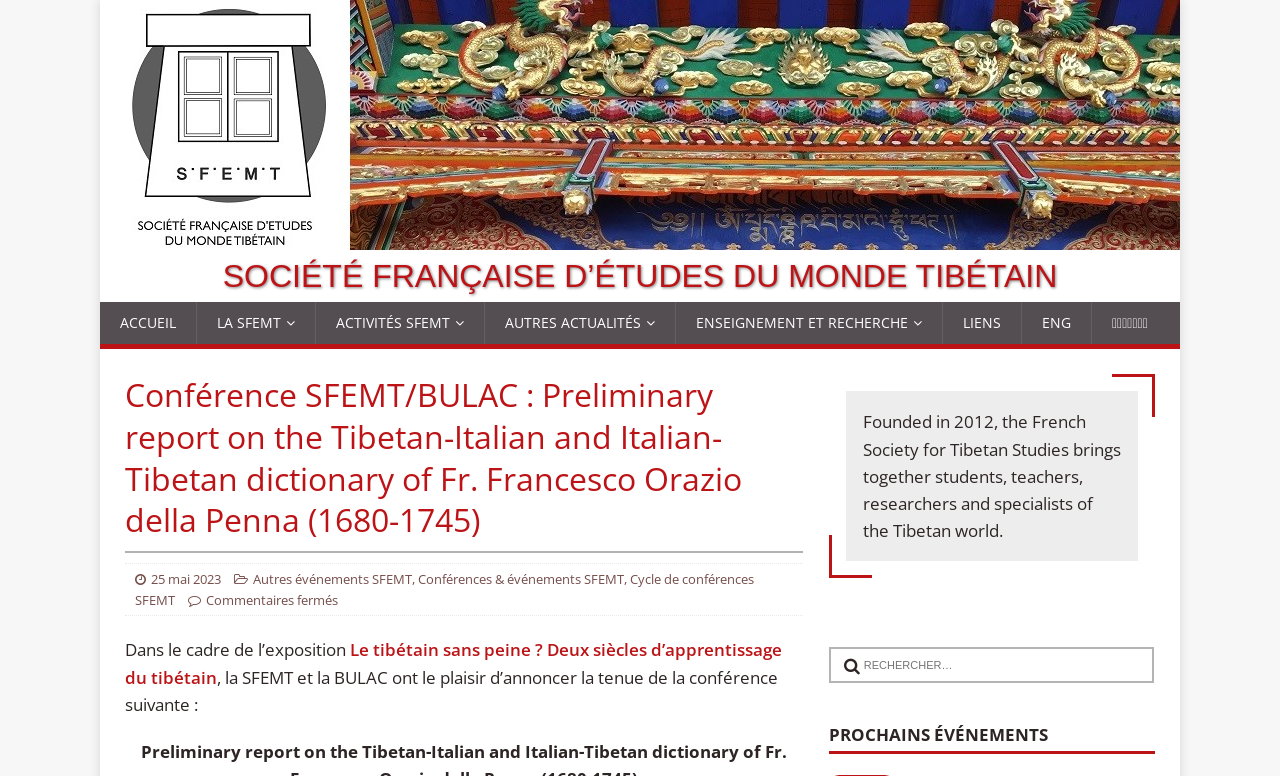Determine the bounding box for the described HTML element: "La SFEMT". Ensure the coordinates are four float numbers between 0 and 1 in the format [left, top, right, bottom].

[0.153, 0.389, 0.246, 0.444]